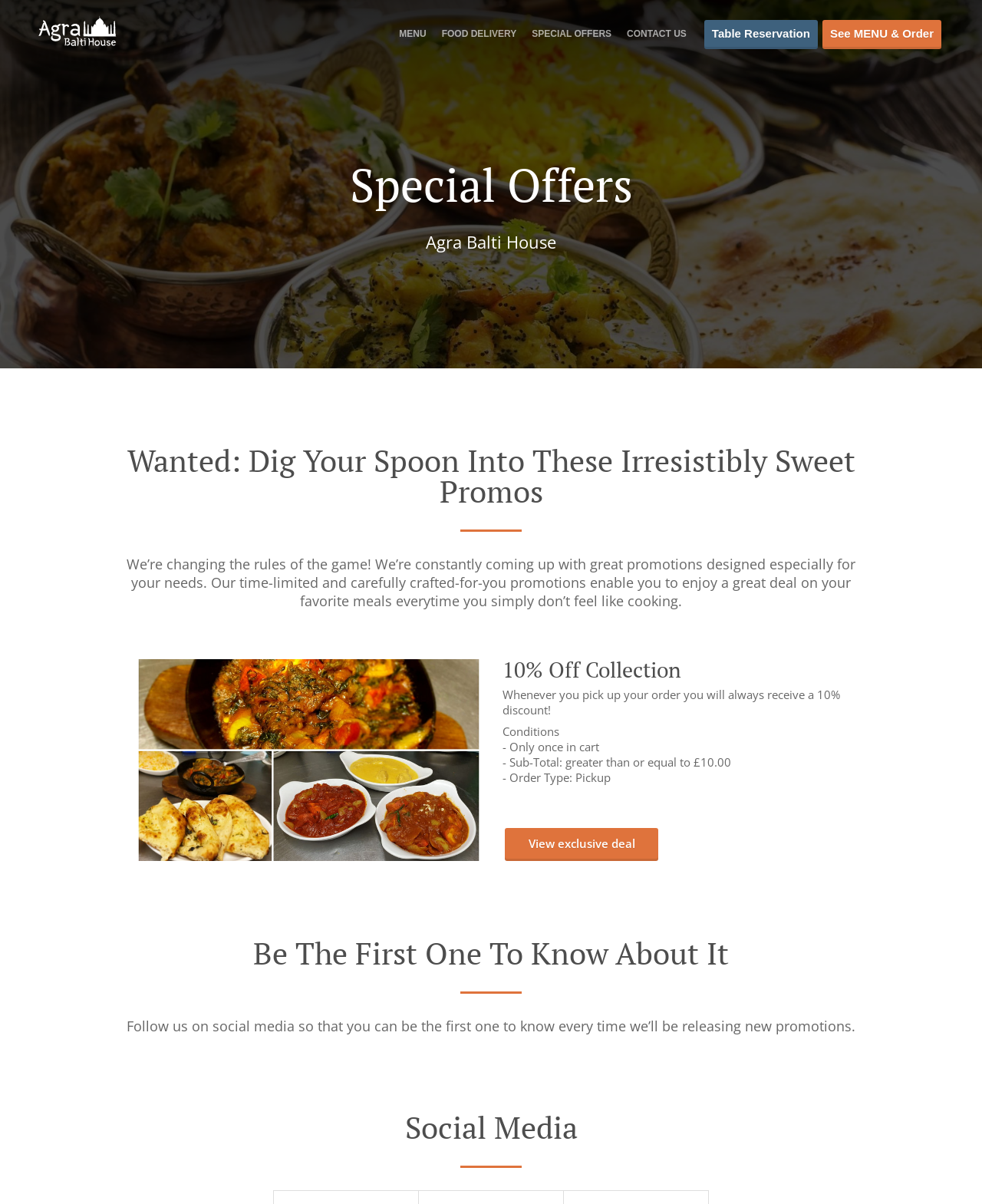Find the bounding box coordinates of the clickable area that will achieve the following instruction: "search for something".

None